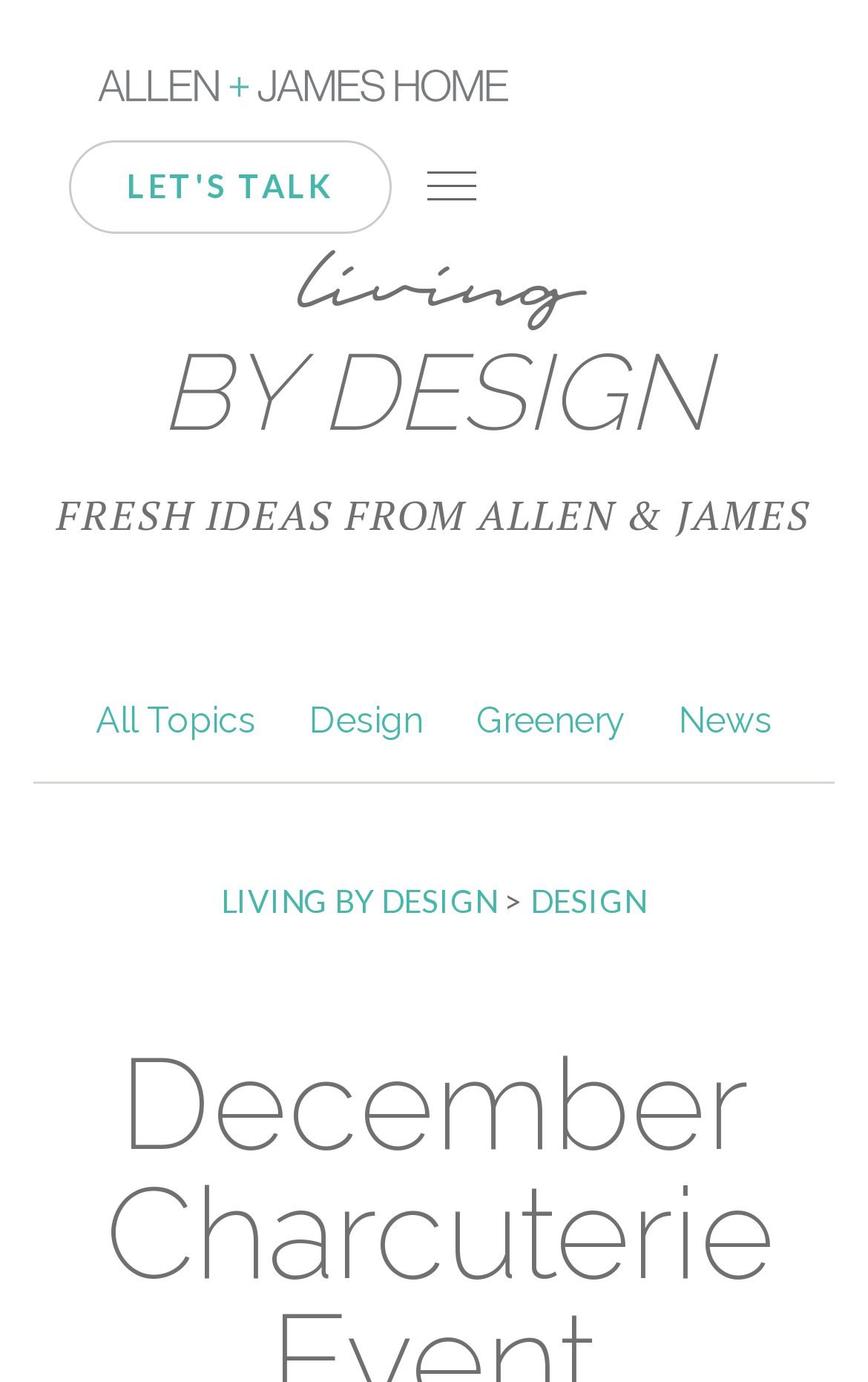Find the bounding box coordinates for the area you need to click to carry out the instruction: "Read about Design". The coordinates should be four float numbers between 0 and 1, indicated as [left, top, right, bottom].

[0.356, 0.506, 0.487, 0.536]